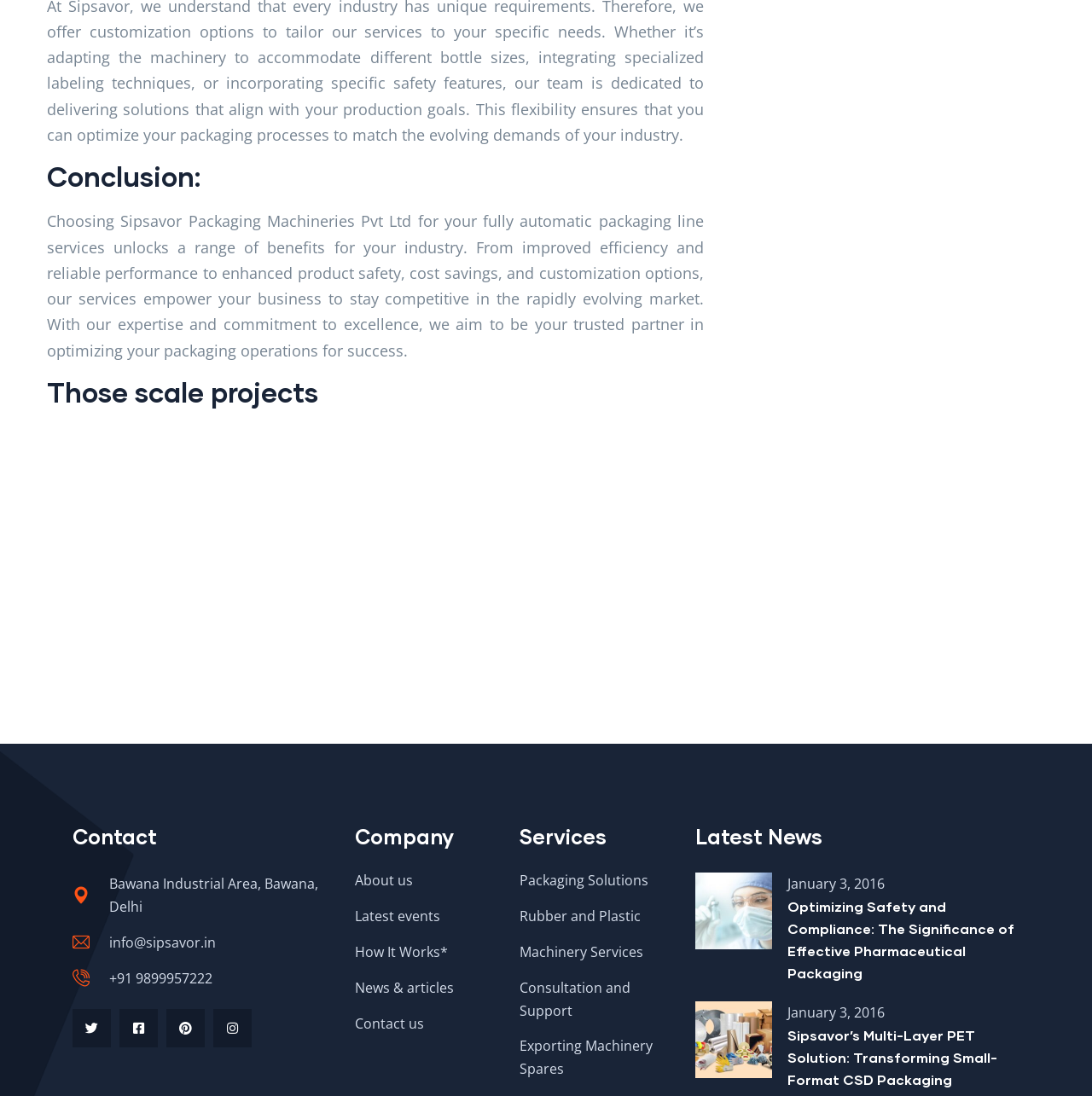Provide a short answer to the following question with just one word or phrase: What social media platforms does the company have?

Twitter, Facebook, Pinterest, Instagram